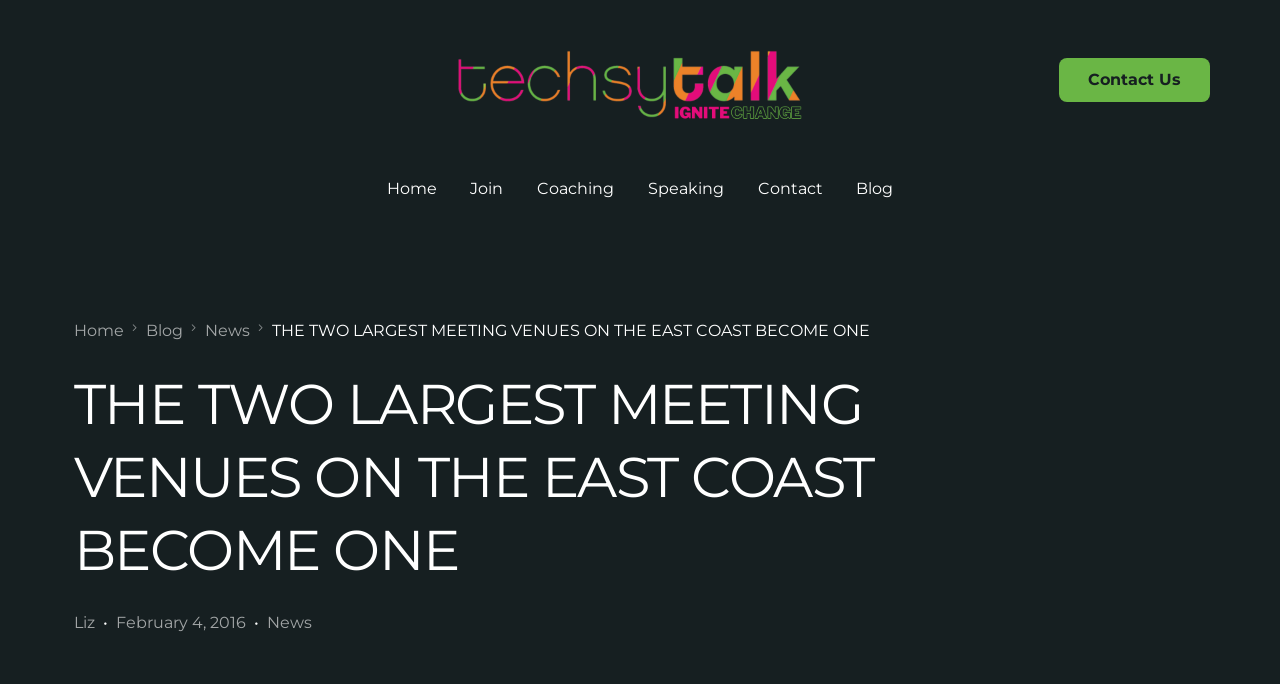Pinpoint the bounding box coordinates of the element that must be clicked to accomplish the following instruction: "visit Liz's page". The coordinates should be in the format of four float numbers between 0 and 1, i.e., [left, top, right, bottom].

[0.058, 0.896, 0.074, 0.924]